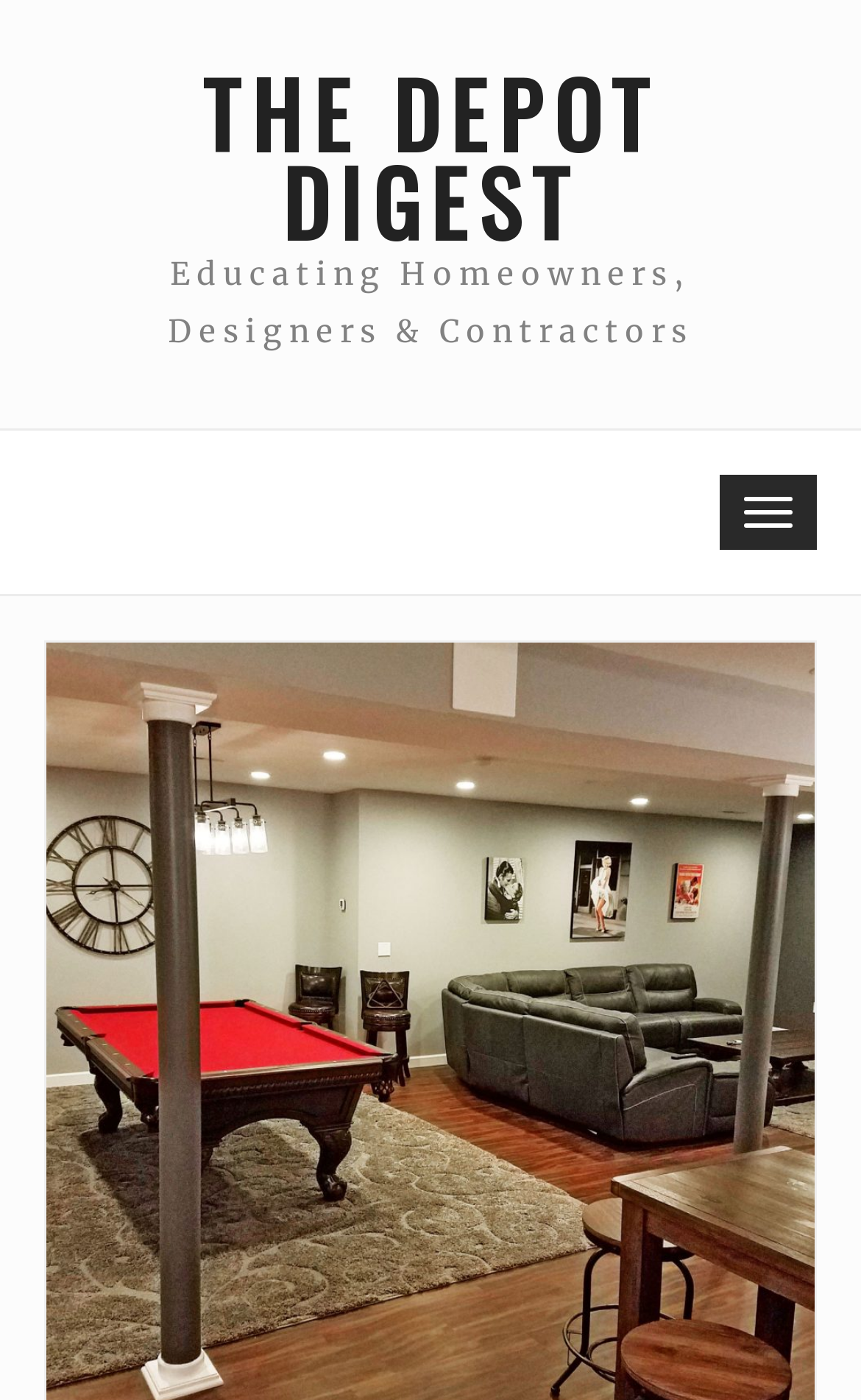Find and provide the bounding box coordinates for the UI element described here: "020 813 35 050". The coordinates should be given as four float numbers between 0 and 1: [left, top, right, bottom].

None